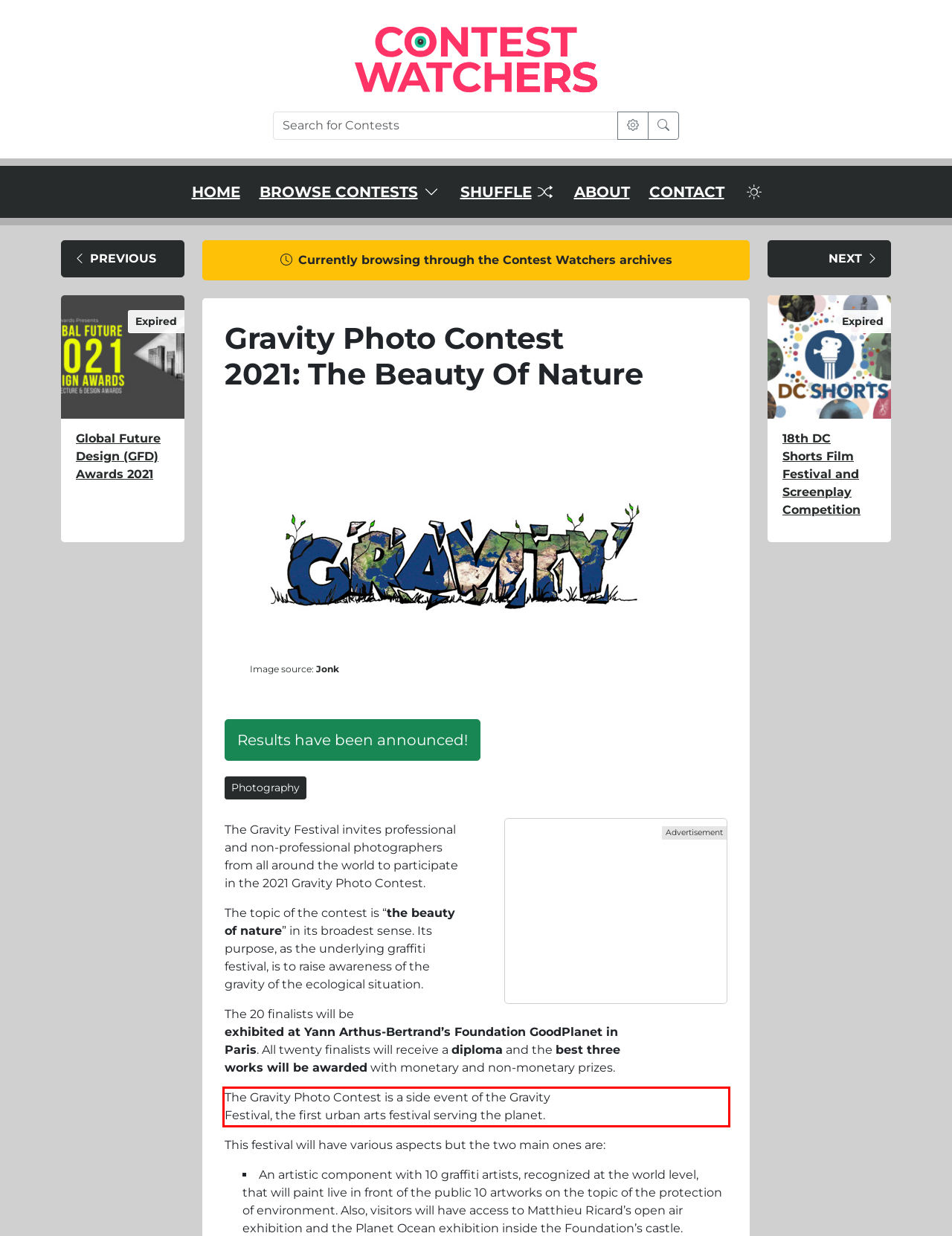Look at the screenshot of the webpage, locate the red rectangle bounding box, and generate the text content that it contains.

The Gravity Photo Contest is a side event of the Gravity Festival, the first urban arts festival serving the planet.